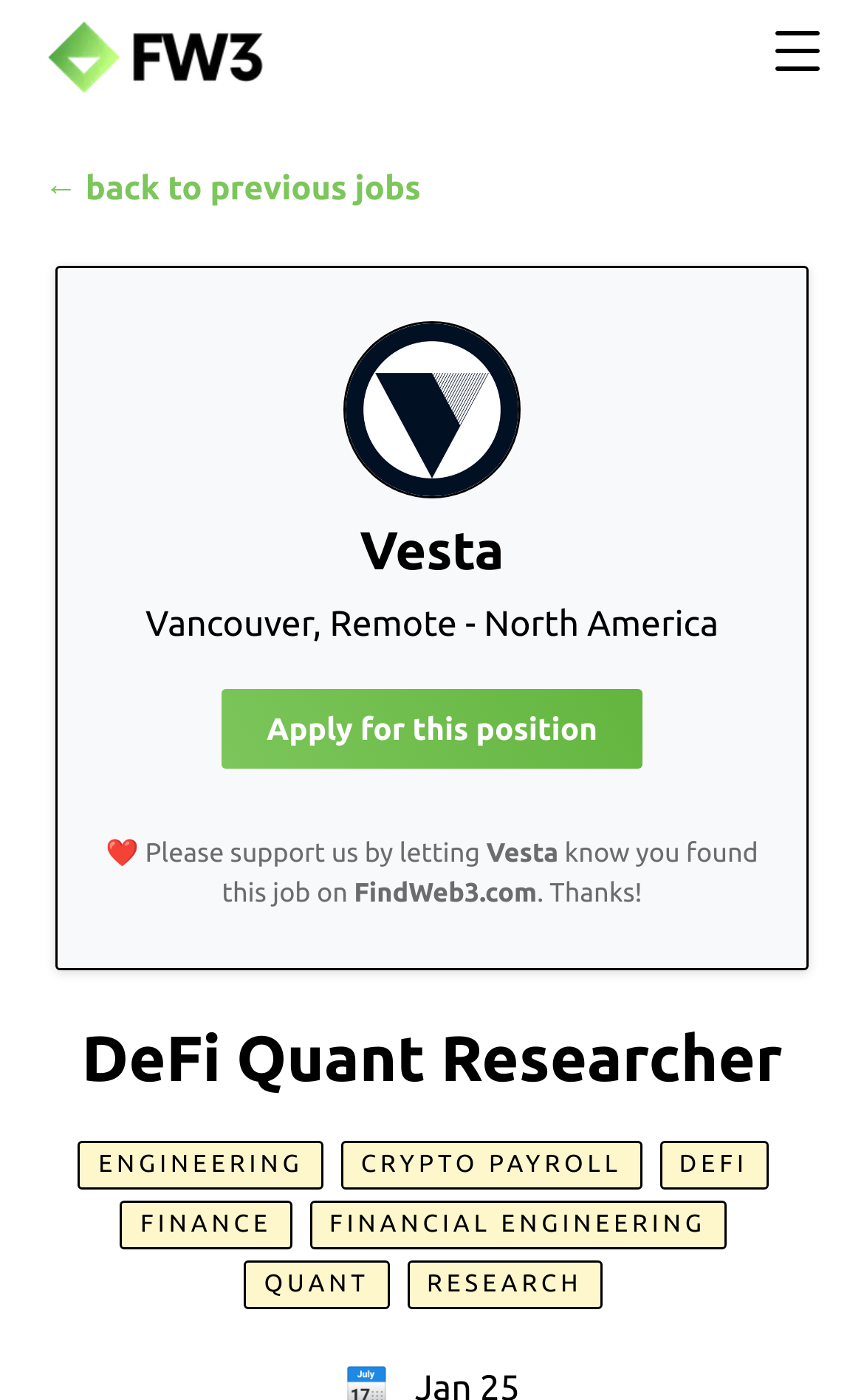Can you provide the bounding box coordinates for the element that should be clicked to implement the instruction: "Click the 'Apply for this position' link"?

[0.257, 0.492, 0.743, 0.549]